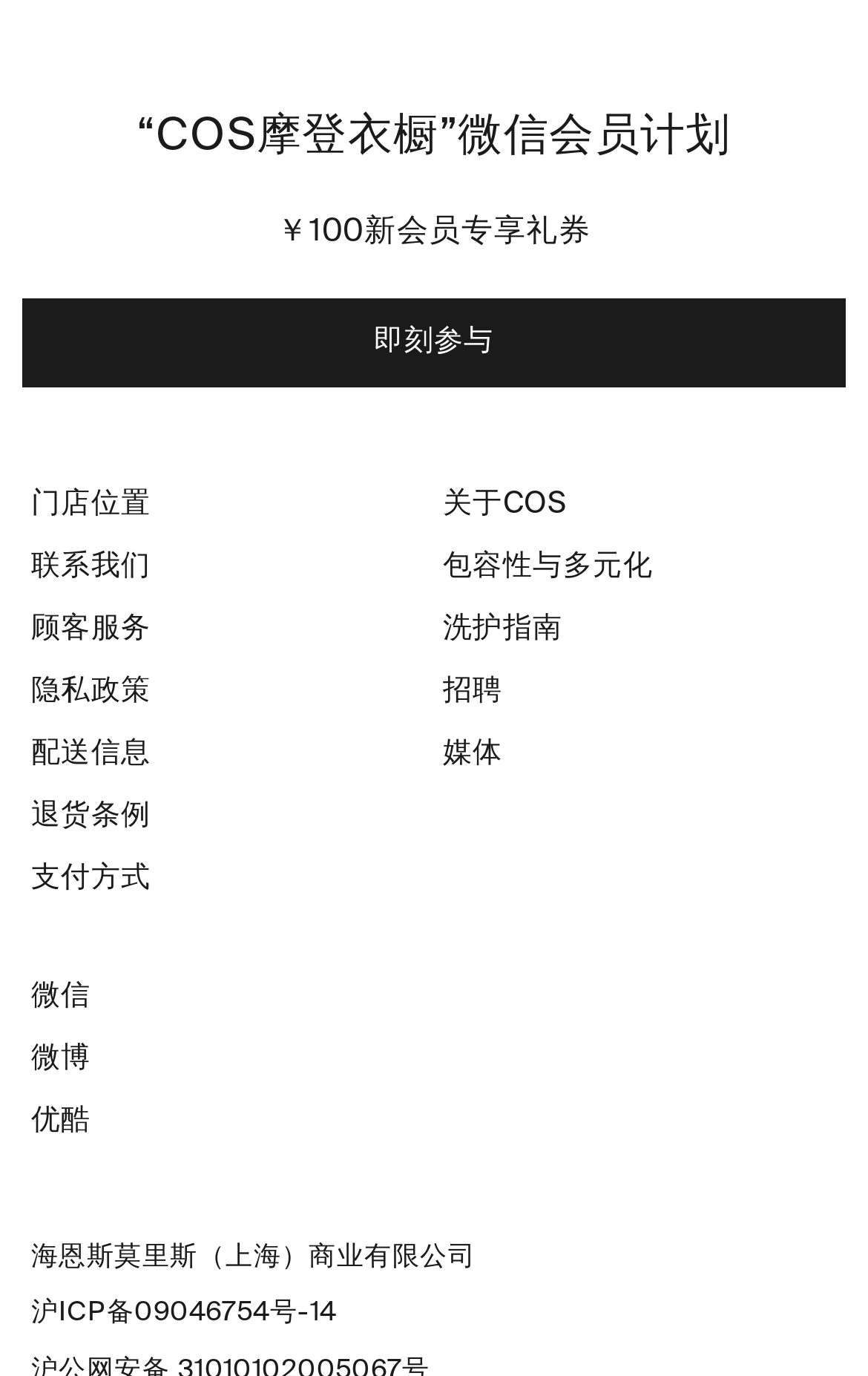Identify the bounding box coordinates of the region that should be clicked to execute the following instruction: "Learn about COS".

[0.51, 0.347, 0.964, 0.389]